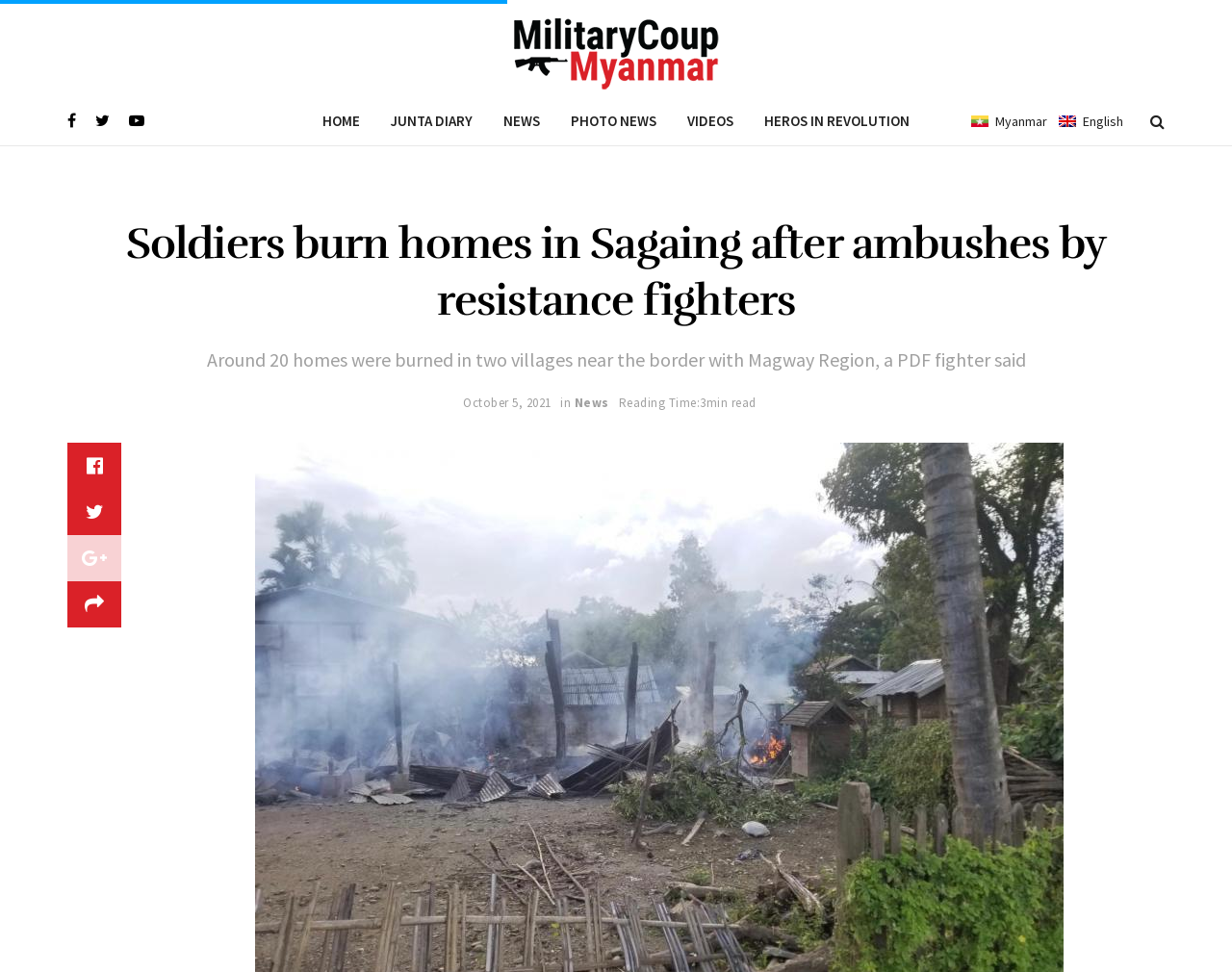How long does it take to read the article?
Look at the image and construct a detailed response to the question.

The answer can be found in the StaticText element 'Reading Time:3min read'. The reading time of the article is mentioned as 3 minutes.